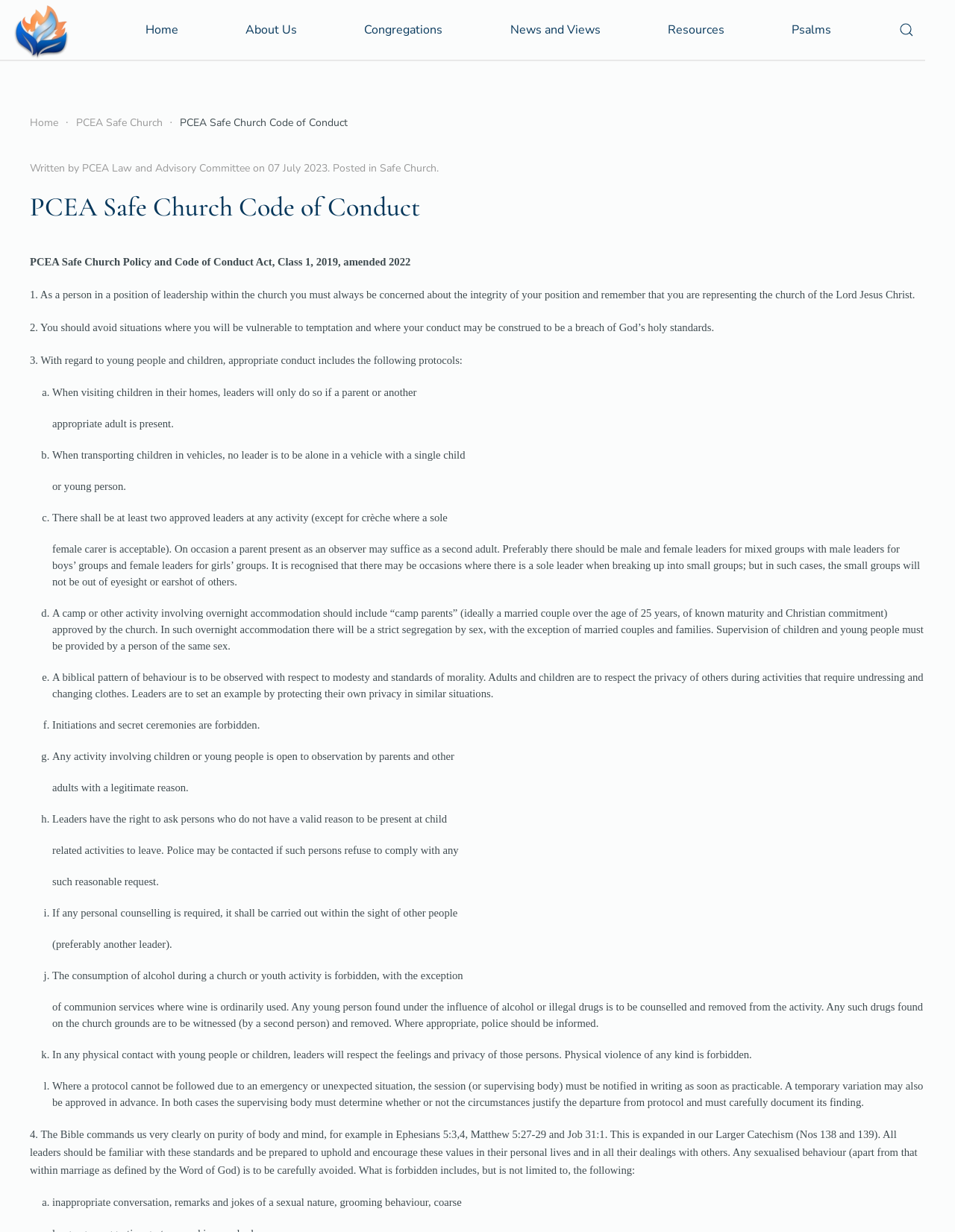Generate a detailed explanation of the webpage's features and information.

The webpage is about the PCEA Safe Church Code of Conduct. At the top, there are several links and buttons, including "Skip to main content", "Back to home", "Home", "About Us", "Congregations", "News and Views", "Resources", "Psalms", and "Open Search". Below these links, there is a breadcrumb navigation section that shows the current page's location within the website's hierarchy.

The main content of the page is divided into sections, with headings and paragraphs of text. The first section is an introduction to the PCEA Safe Church Code of Conduct, written by the PCEA Law and Advisory Committee. The text explains that the code of conduct is for leaders within the church and outlines the importance of integrity and avoiding situations that may be construed as a breach of God's holy standards.

The following sections provide guidelines for leaders, including protocols for interacting with children and young people, such as visiting them in their homes, transporting them, and supervising them during activities. There are also guidelines for leaders' personal behavior, including modesty, morality, and avoiding secret ceremonies or initiations.

The page also includes a list of specific rules and guidelines for leaders, including respecting the privacy of others, avoiding physical violence, and upholding biblical standards of purity and morality. Each point is marked with a letter (a, b, c, etc.) and includes a brief explanation or example.

Throughout the page, there are no images, but there is a small icon next to the "Open Search" button. The text is organized in a clear and readable format, with headings and paragraphs that make it easy to follow.